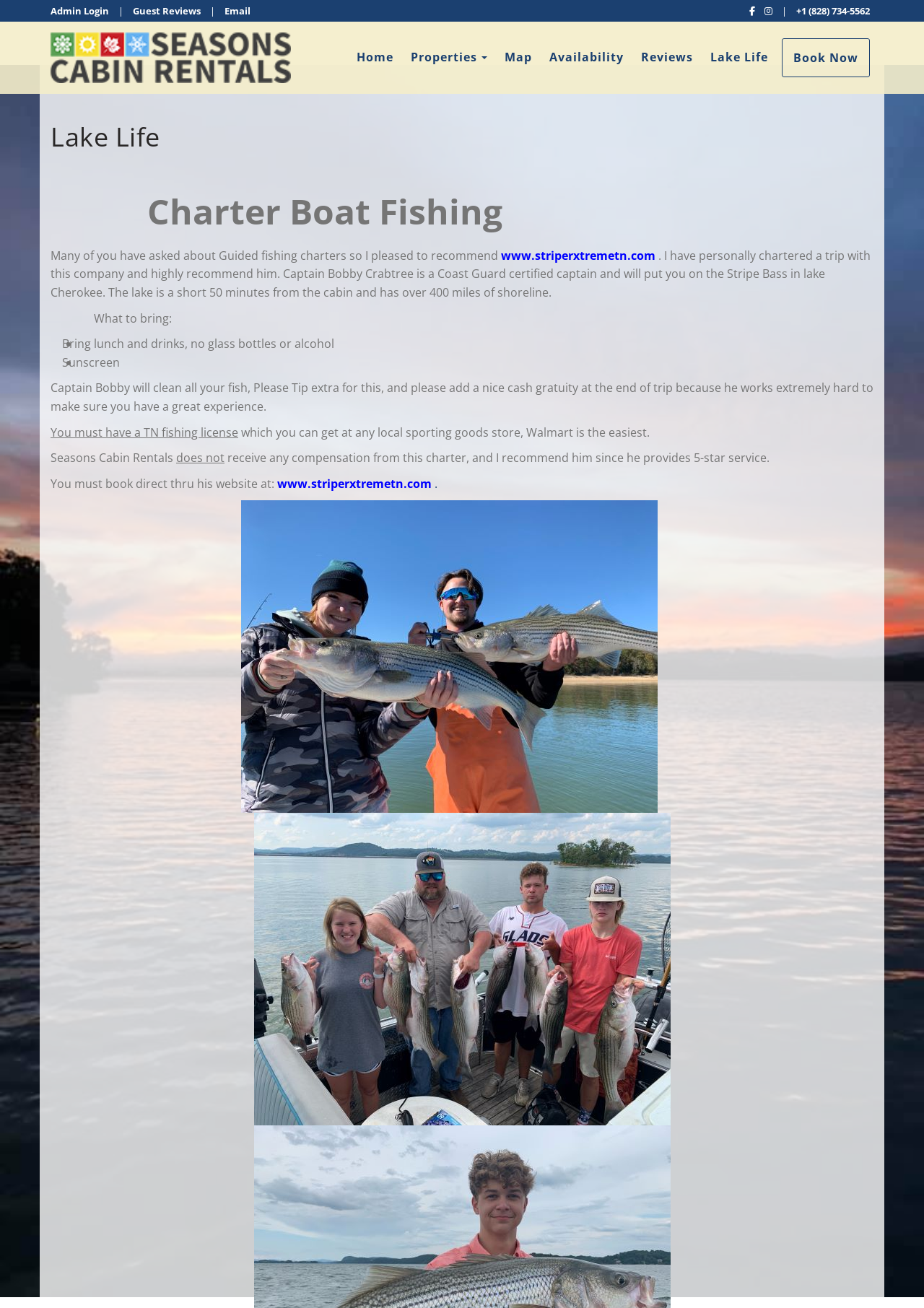Generate an in-depth caption that captures all aspects of the webpage.

The webpage is about charter fishing for stripe bass, specifically recommending a guided fishing charter service. At the top of the page, there is a navigation menu with links to "Admin Login", "Guest Reviews", "Email", and a phone number. On the right side of the navigation menu, there is a social media icon and a link to "+1 (828) 734-5562". Below the navigation menu, there is a main menu with links to "Home", "Properties", "Map", "Availability", "Reviews", "Lake Life", and "Book Now".

The main content of the page starts with a heading "Lake Life" followed by a text "Charter Boat Fishing". Below this, there is a paragraph recommending a guided fishing charter service, mentioning that the captain is Coast Guard certified and will help catch stripe bass in Lake Cherokee. The lake is approximately 50 minutes from the cabin and has over 400 miles of shoreline.

The page then lists what to bring on the trip, including lunch, drinks, sunscreen, and a reminder to tip the captain. It also mentions that a TN fishing license is required, which can be obtained at a local sporting goods store or Walmart. The page emphasizes that the cabin rental service does not receive any compensation from the charter and recommends the service because of its 5-star quality. Finally, the page provides a link to the charter service's website to book a trip directly.